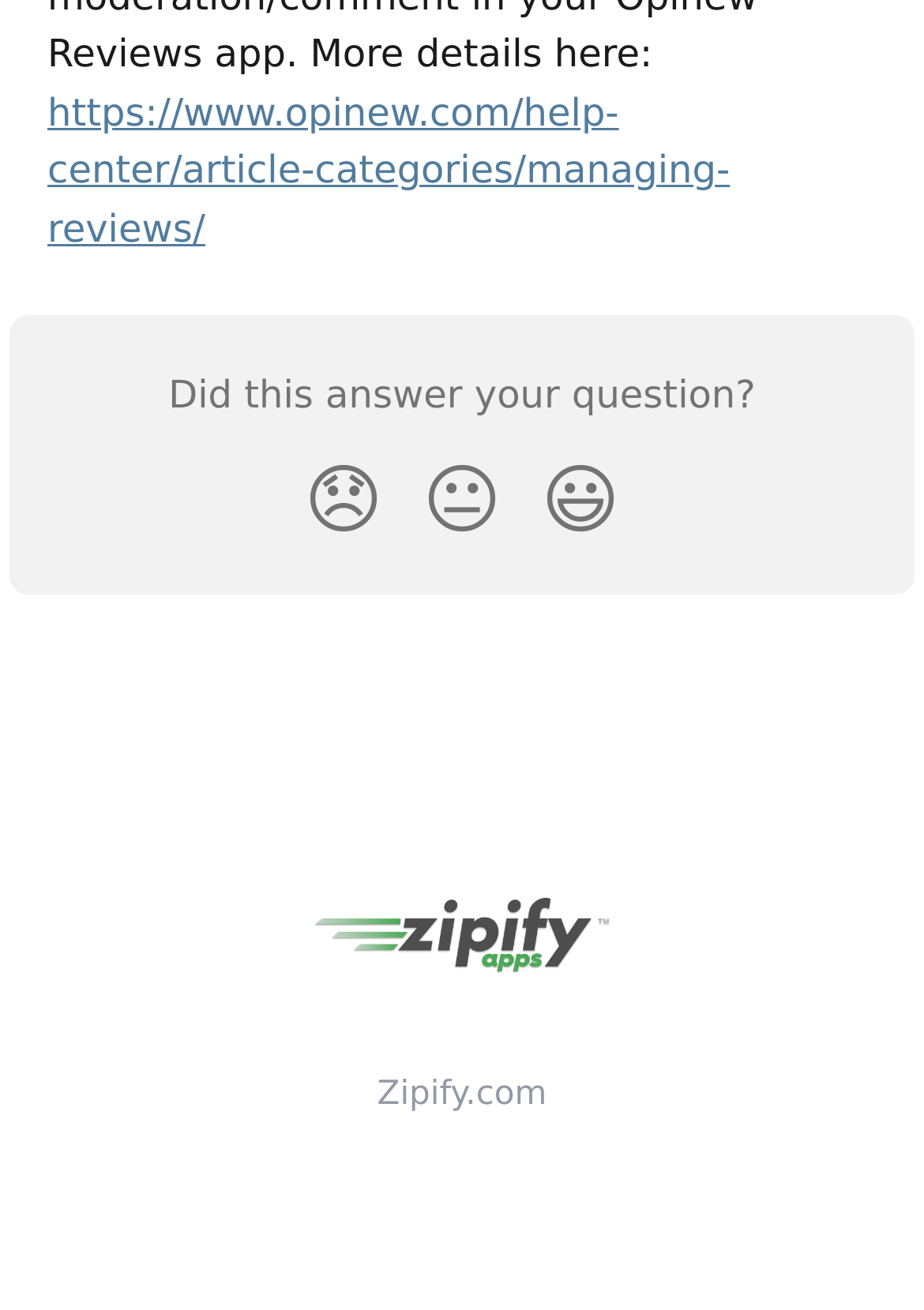Locate the UI element described by alt="Zipify Help Center" in the provided webpage screenshot. Return the bounding box coordinates in the format (top-left x, top-left y, bottom-right x, bottom-right y), ensuring all values are between 0 and 1.

[0.342, 0.694, 0.658, 0.732]